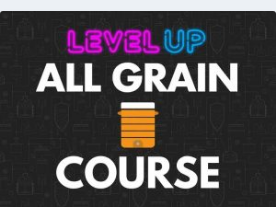What is the central graphic element?
Make sure to answer the question with a detailed and comprehensive explanation.

The caption describes the central graphic element as a brewing kettle or container, which is positioned centrally and accentuates the phrase 'ALL GRAIN COURSE' in large, white font.